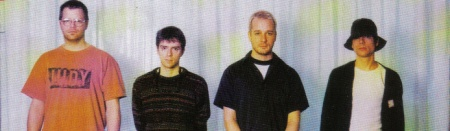Detail everything you observe in the image.

The image showcases a group of four individuals standing side by side in front of a softly lit backdrop with a subtle gradient effect. Each person presents a distinct style, reflecting the diverse aesthetics often associated with alternative rock culture. From left to right, the first individual wears glasses and a casual orange t-shirt, while the second has a more subdued look with a dark, patterned sweater. The third person sports a simplified black shirt, and the fourth opts for a relaxed vibe with a hat and a dark cardigan. This image is emblematic of band dynamics during the late '90s alternative scene, possibly representing a moment captured during an interview or promotional event.